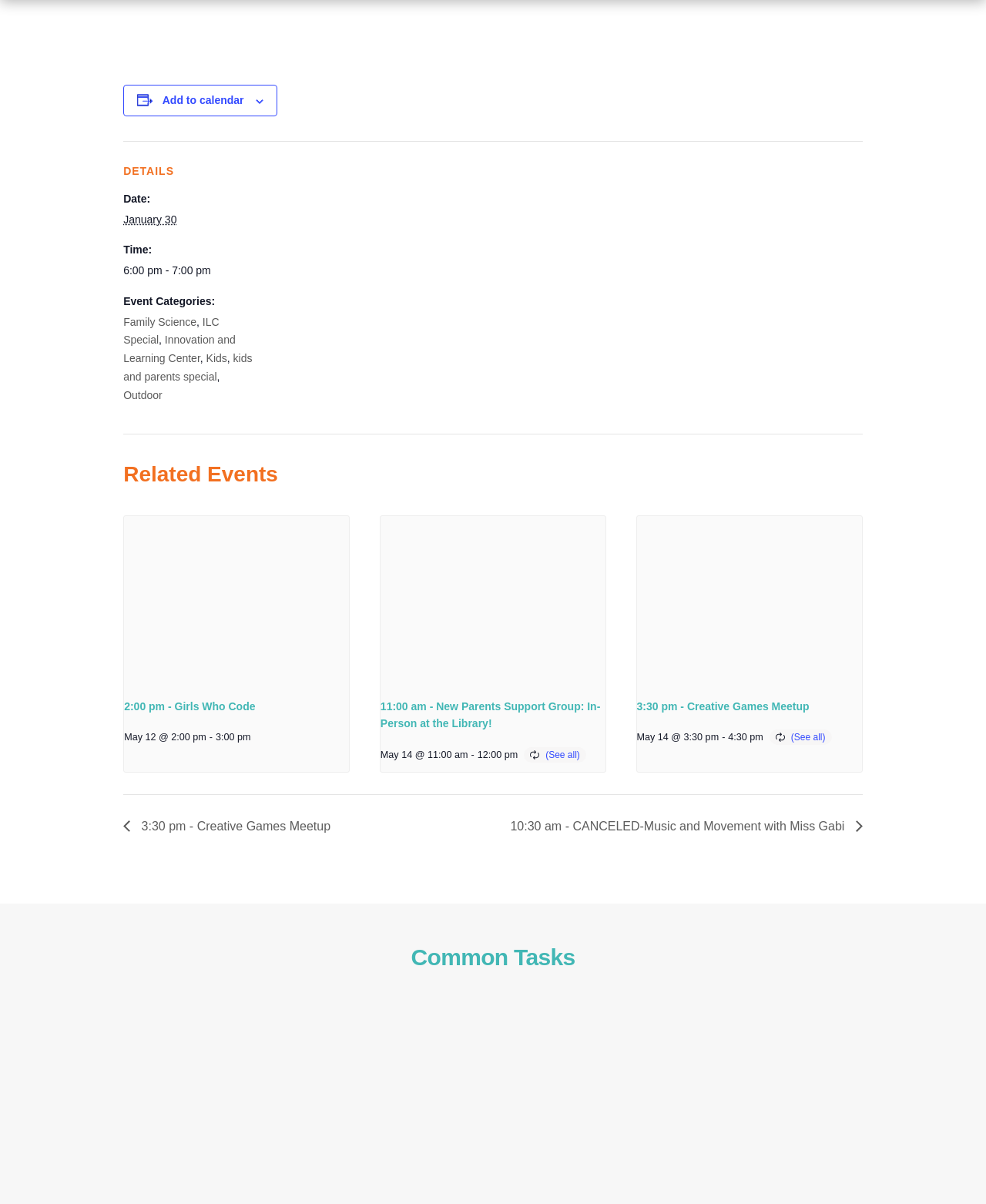Use one word or a short phrase to answer the question provided: 
How many related events are listed?

3